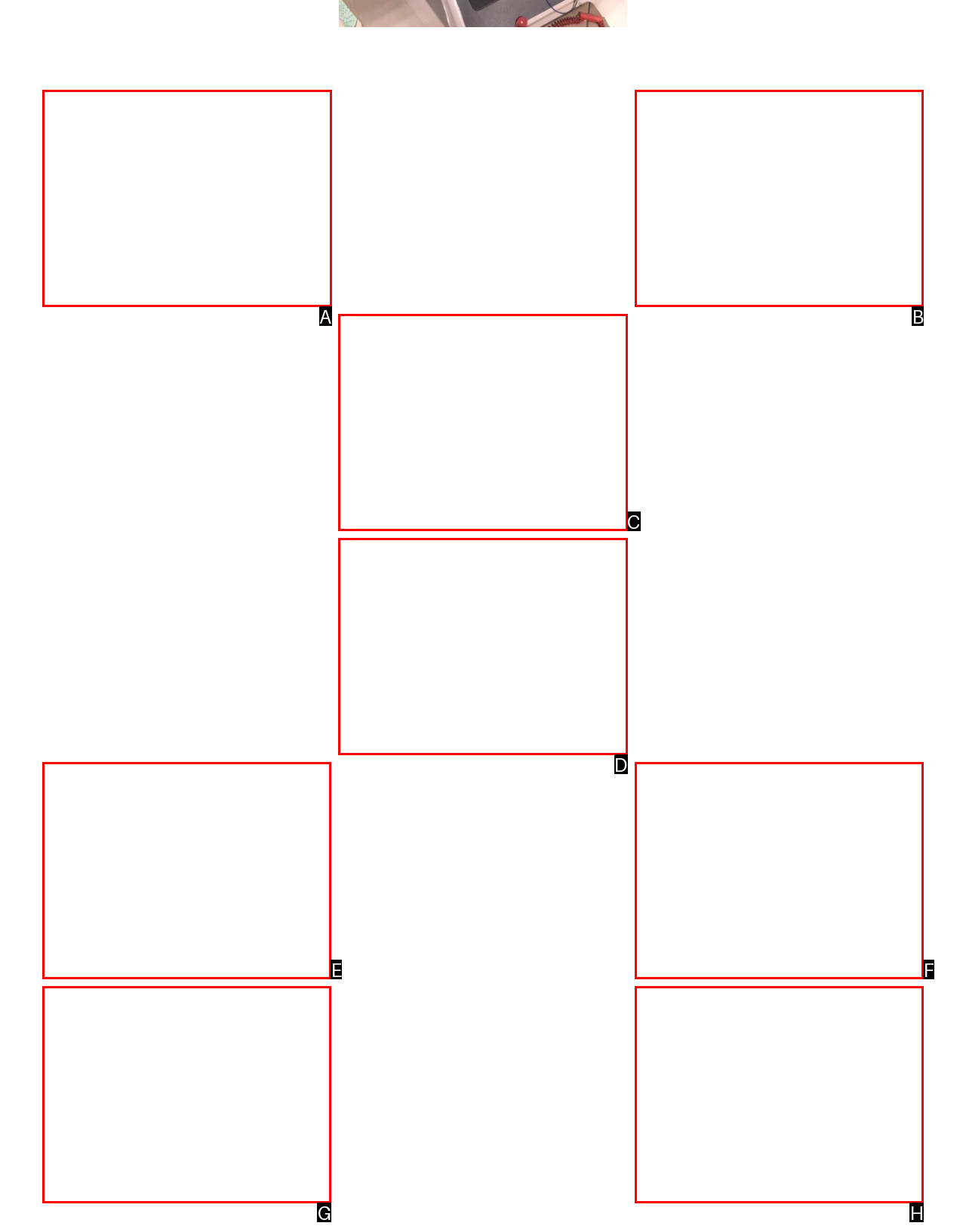From the given choices, which option should you click to complete this task: Learn about hair consultancy? Answer with the letter of the correct option.

None